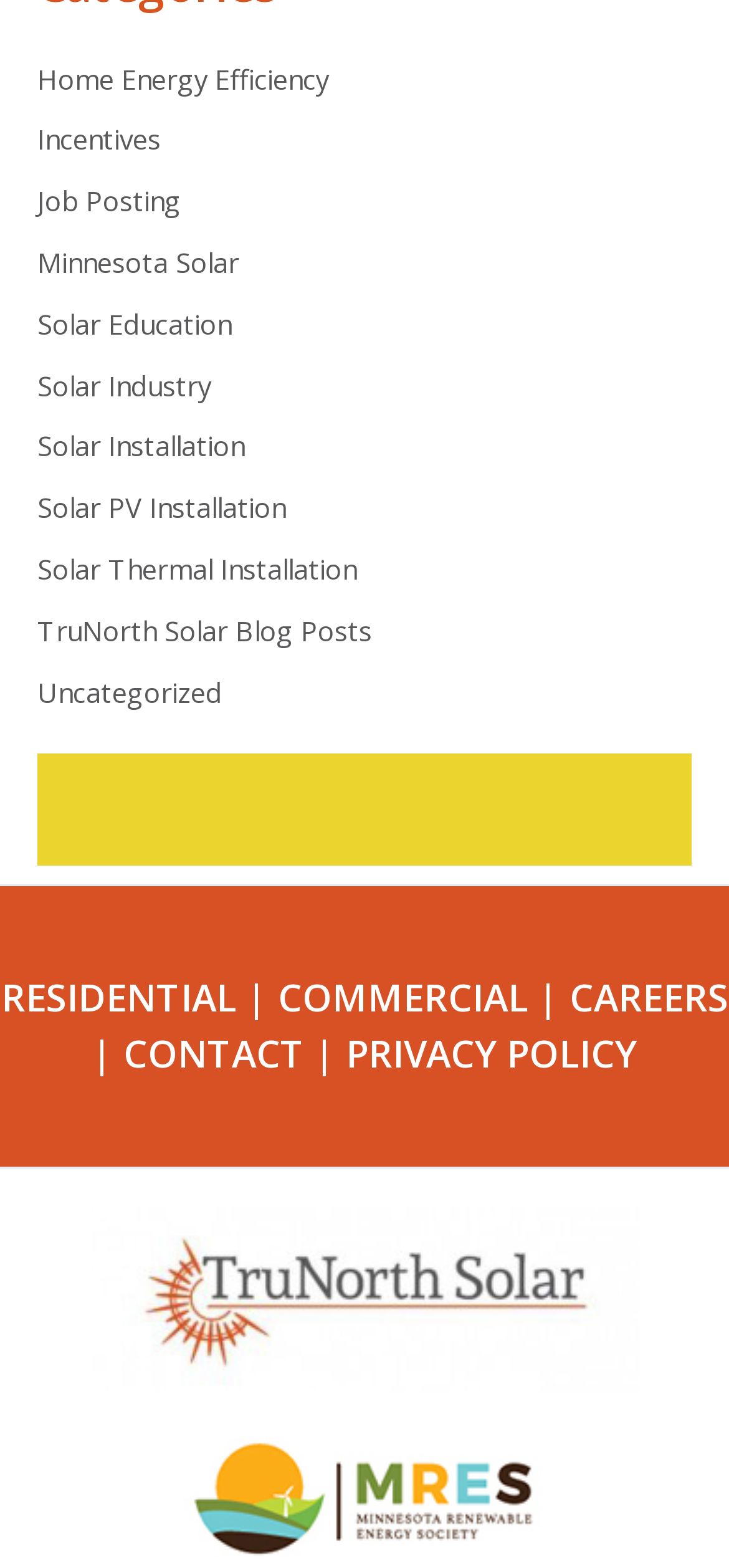Could you provide the bounding box coordinates for the portion of the screen to click to complete this instruction: "Click on permalink"?

None